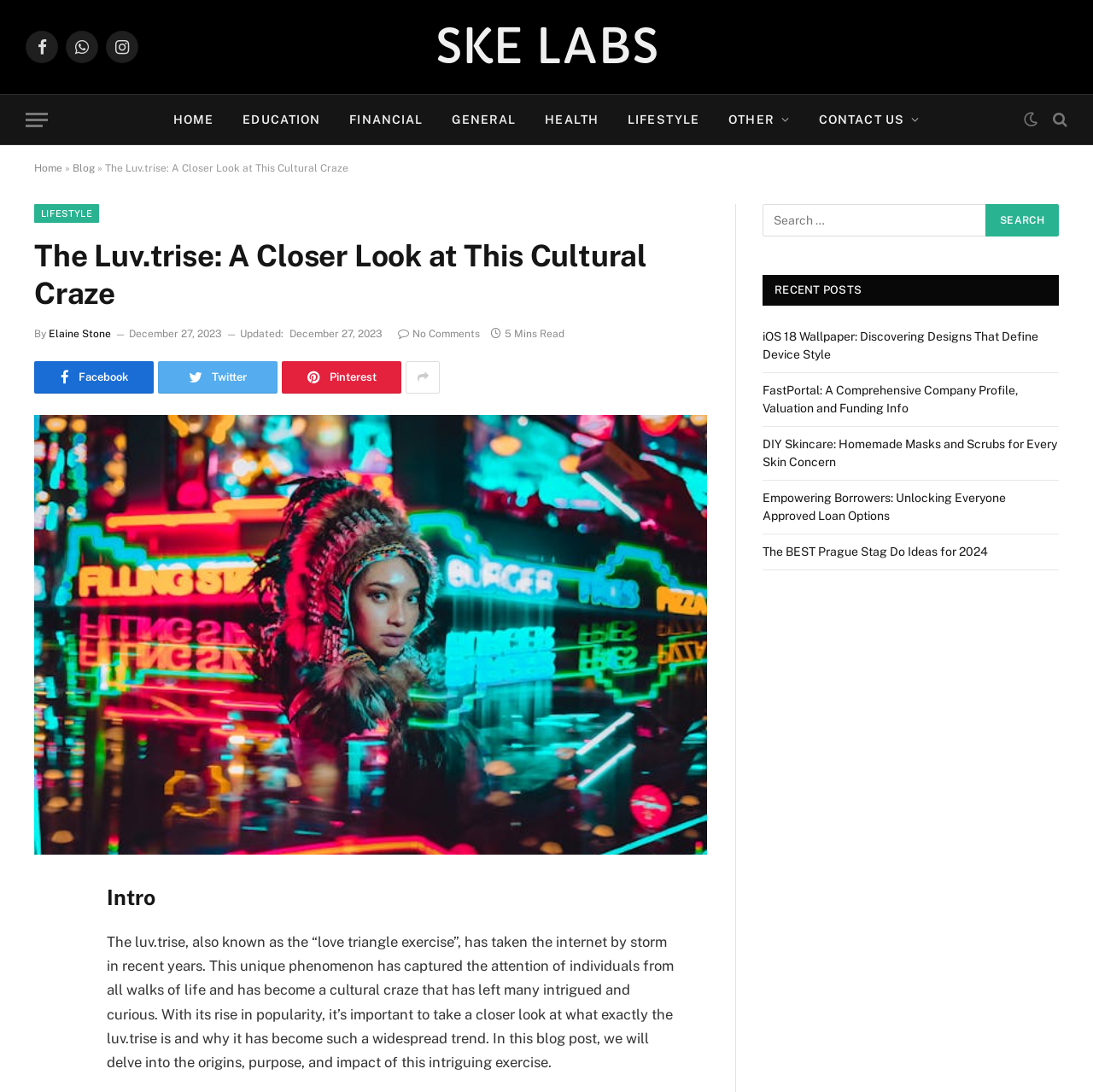Can you determine the bounding box coordinates of the area that needs to be clicked to fulfill the following instruction: "Click on the Facebook link"?

[0.023, 0.028, 0.053, 0.058]